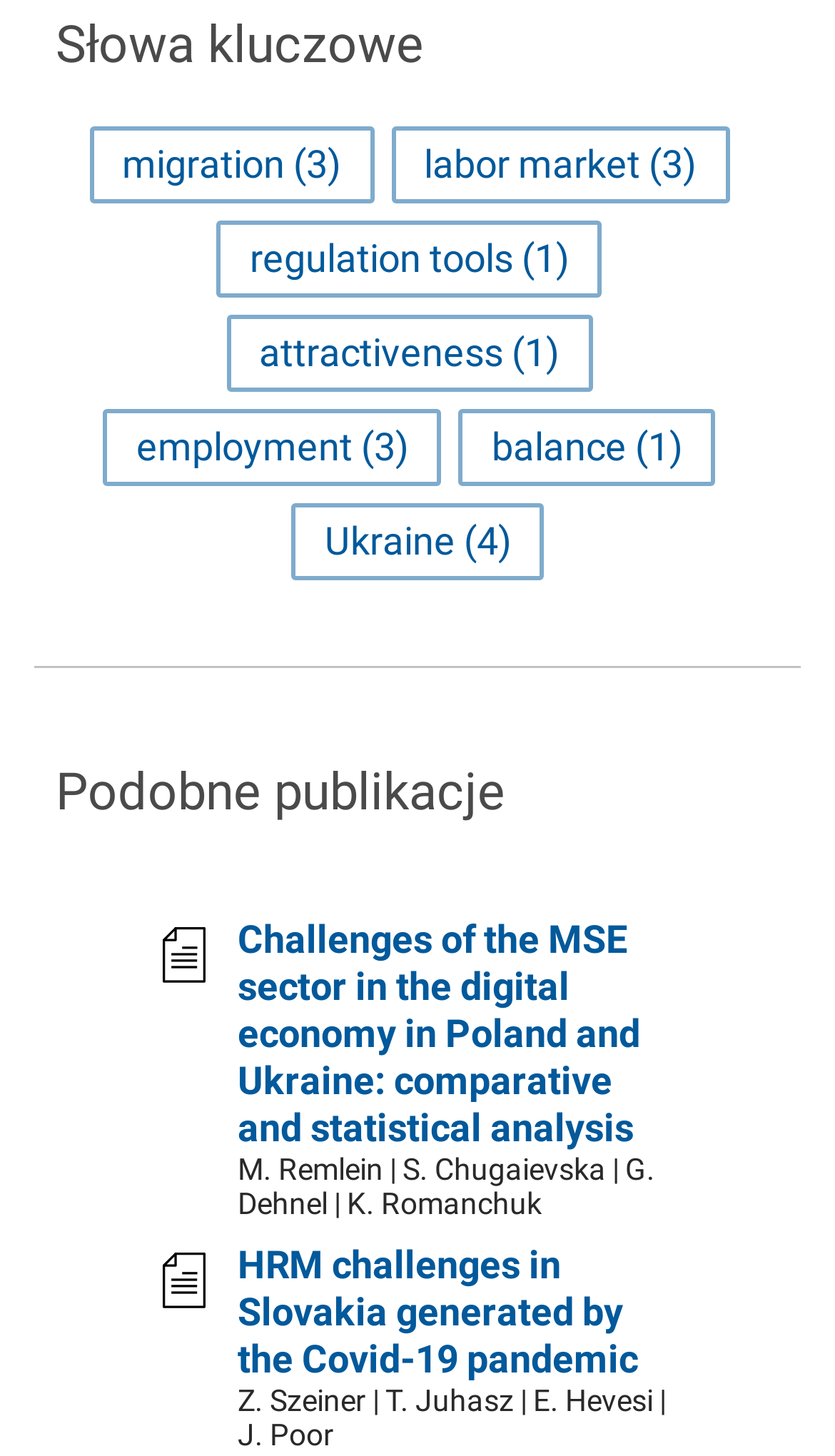Specify the bounding box coordinates of the region I need to click to perform the following instruction: "read publication about HRM challenges in Slovakia". The coordinates must be four float numbers in the range of 0 to 1, i.e., [left, top, right, bottom].

[0.285, 0.853, 0.764, 0.948]